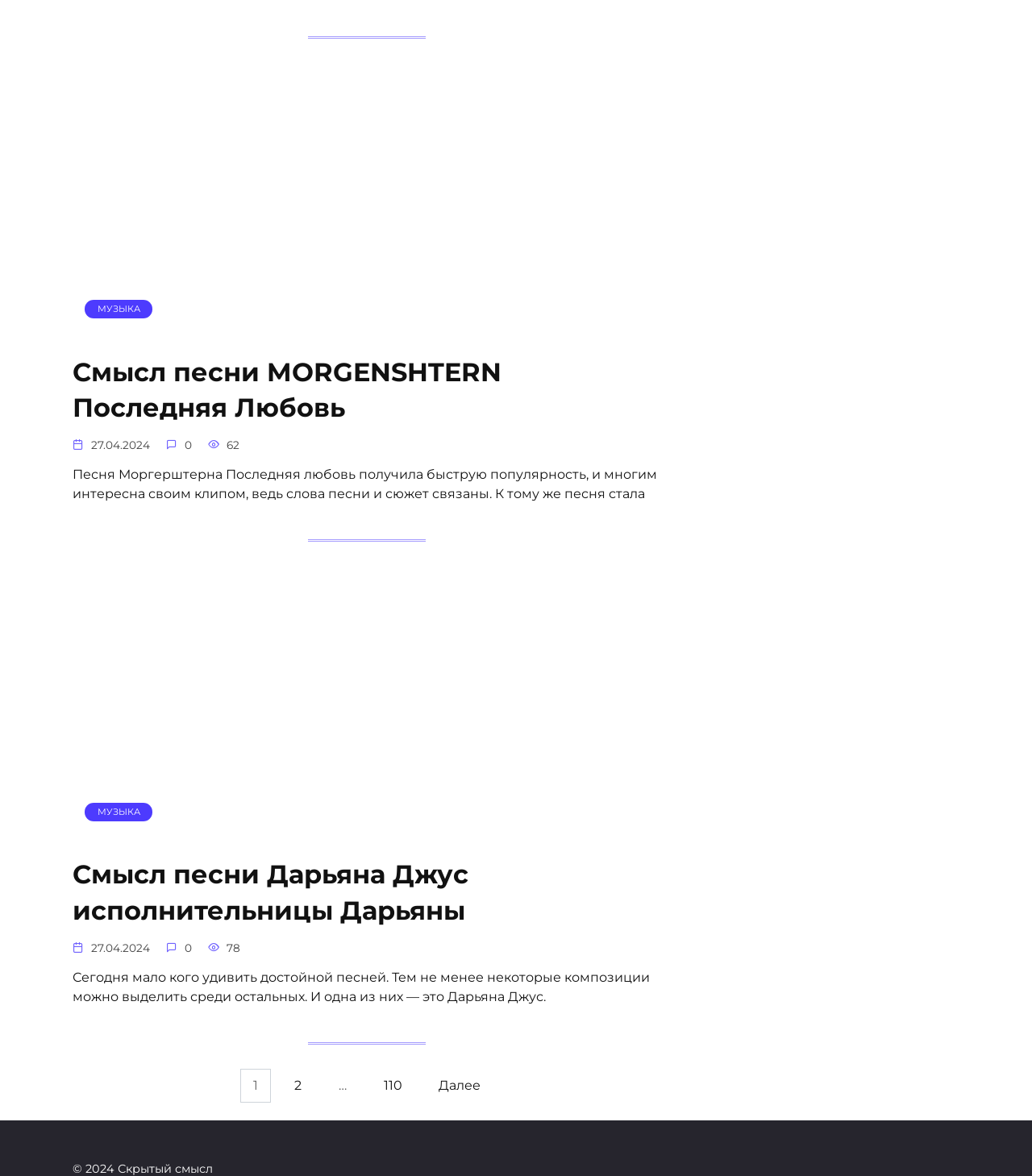Given the webpage screenshot and the description, determine the bounding box coordinates (top-left x, top-left y, bottom-right x, bottom-right y) that define the location of the UI element matching this description: Commonwealth War Graves Commission

None